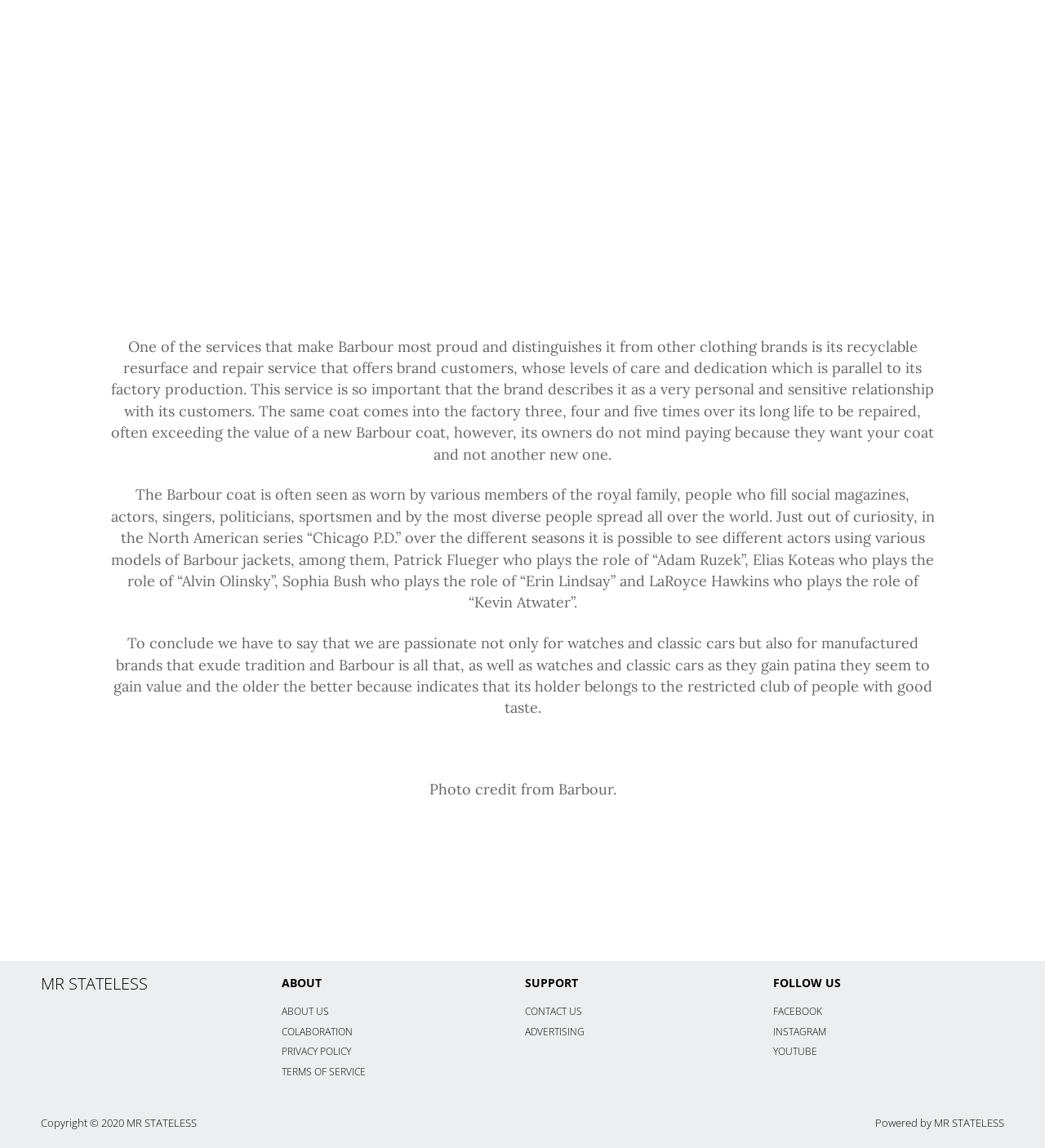Please use the details from the image to answer the following question comprehensively:
What is Barbour known for?

According to the text, Barbour is proud of its recyclable resurface and repair service, which offers customers a personal and sensitive relationship with the brand. This service is important to the brand and its customers, who are willing to pay for repairs rather than buying a new coat.